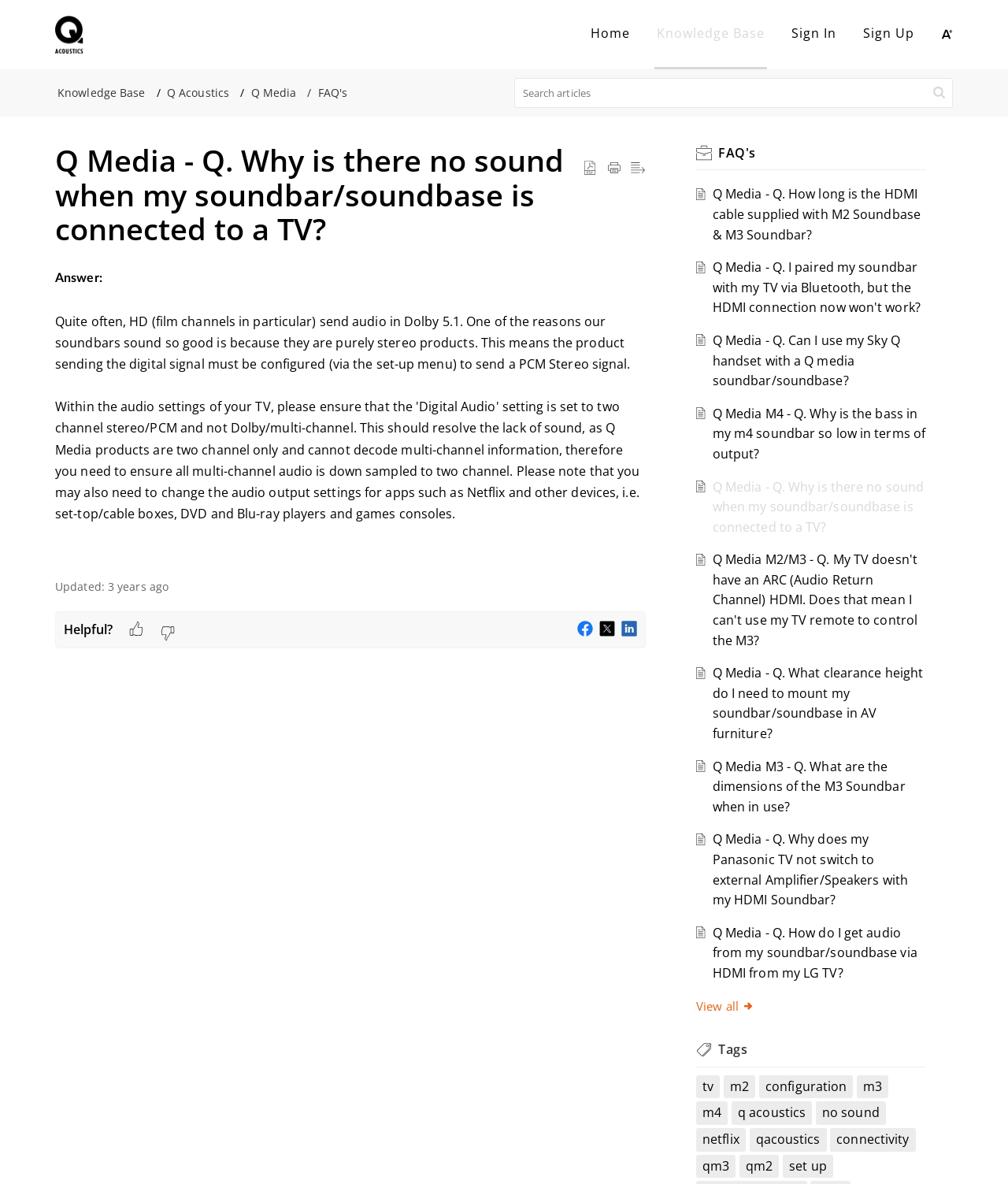Please locate the UI element described by "title="LinkedIn"" and provide its bounding box coordinates.

[0.617, 0.524, 0.632, 0.539]